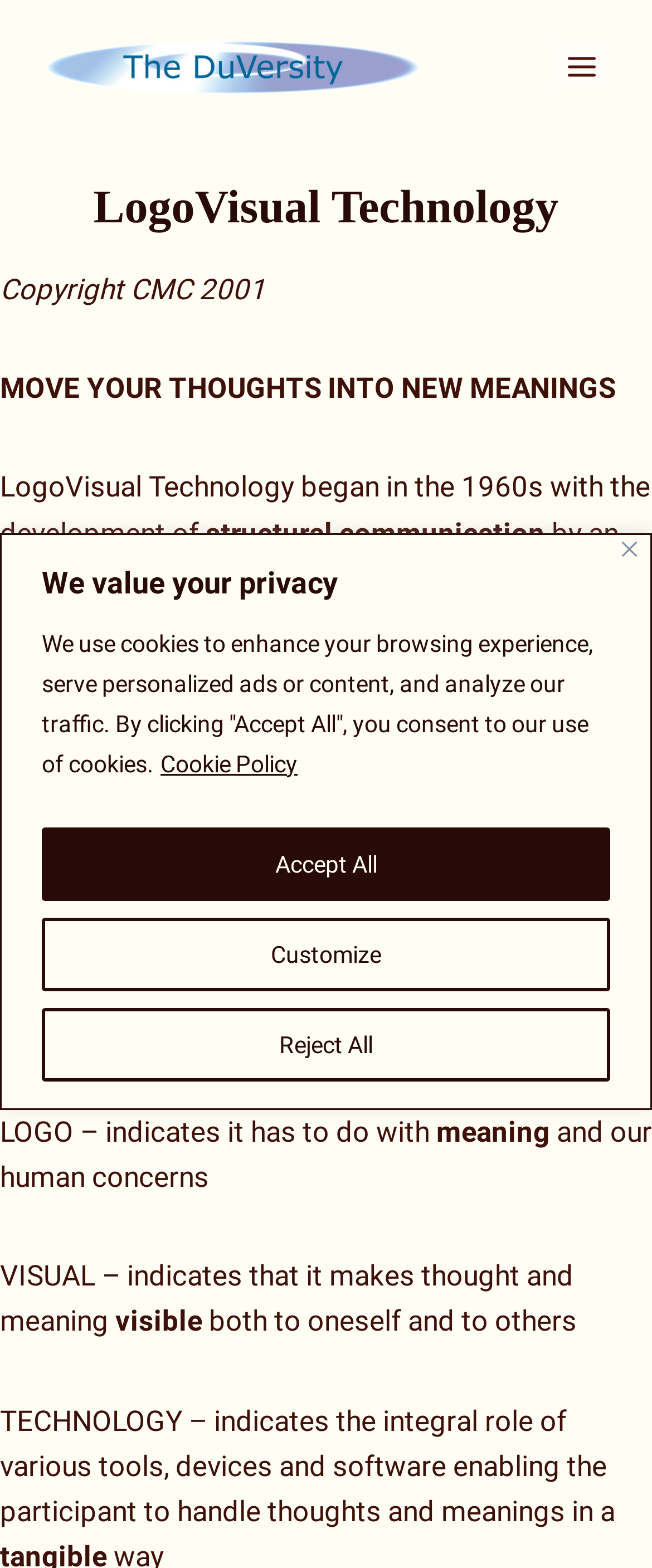Locate the UI element described by Customize in the provided webpage screenshot. Return the bounding box coordinates in the format (top-left x, top-left y, bottom-right x, bottom-right y), ensuring all values are between 0 and 1.

[0.064, 0.585, 0.936, 0.632]